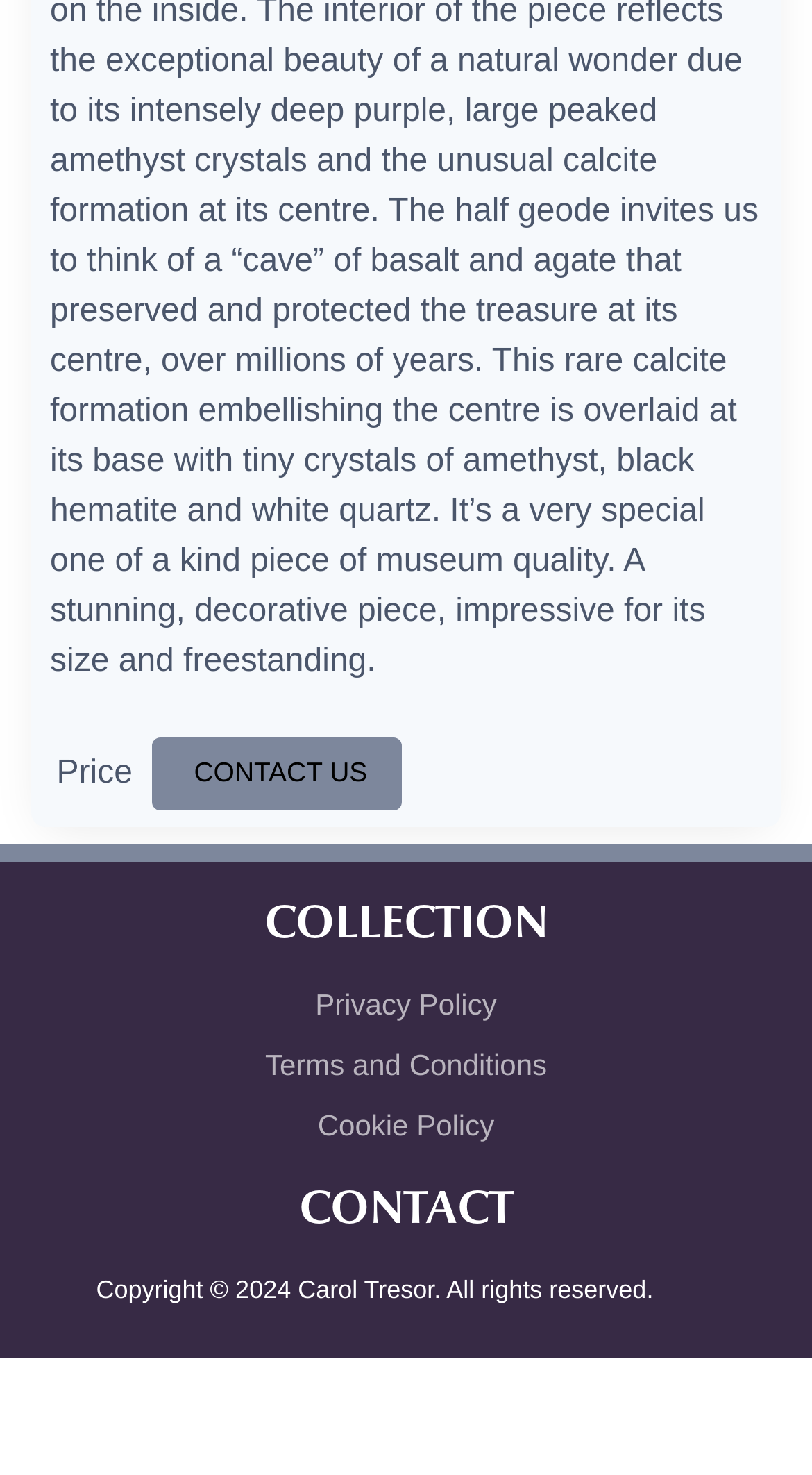Find the bounding box of the UI element described as follows: "Cookie Policy".

[0.038, 0.749, 0.962, 0.779]